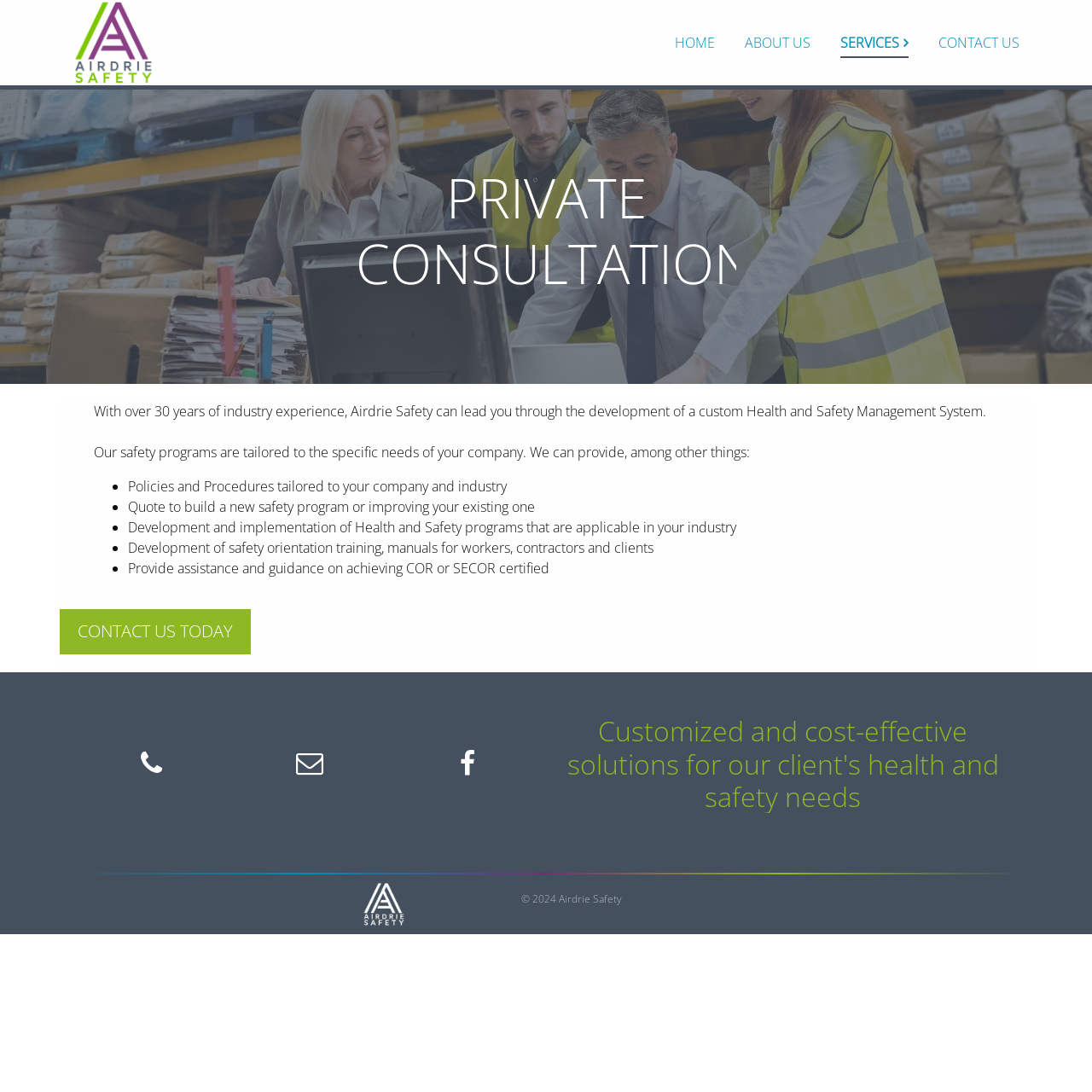Review the image closely and give a comprehensive answer to the question: What is the company name?

The company name can be found in the heading 'PRIVATE CONSULTATION - Airdrie Safety' at the top of the webpage, and also in the footer '© 2024 Airdrie Safety'.